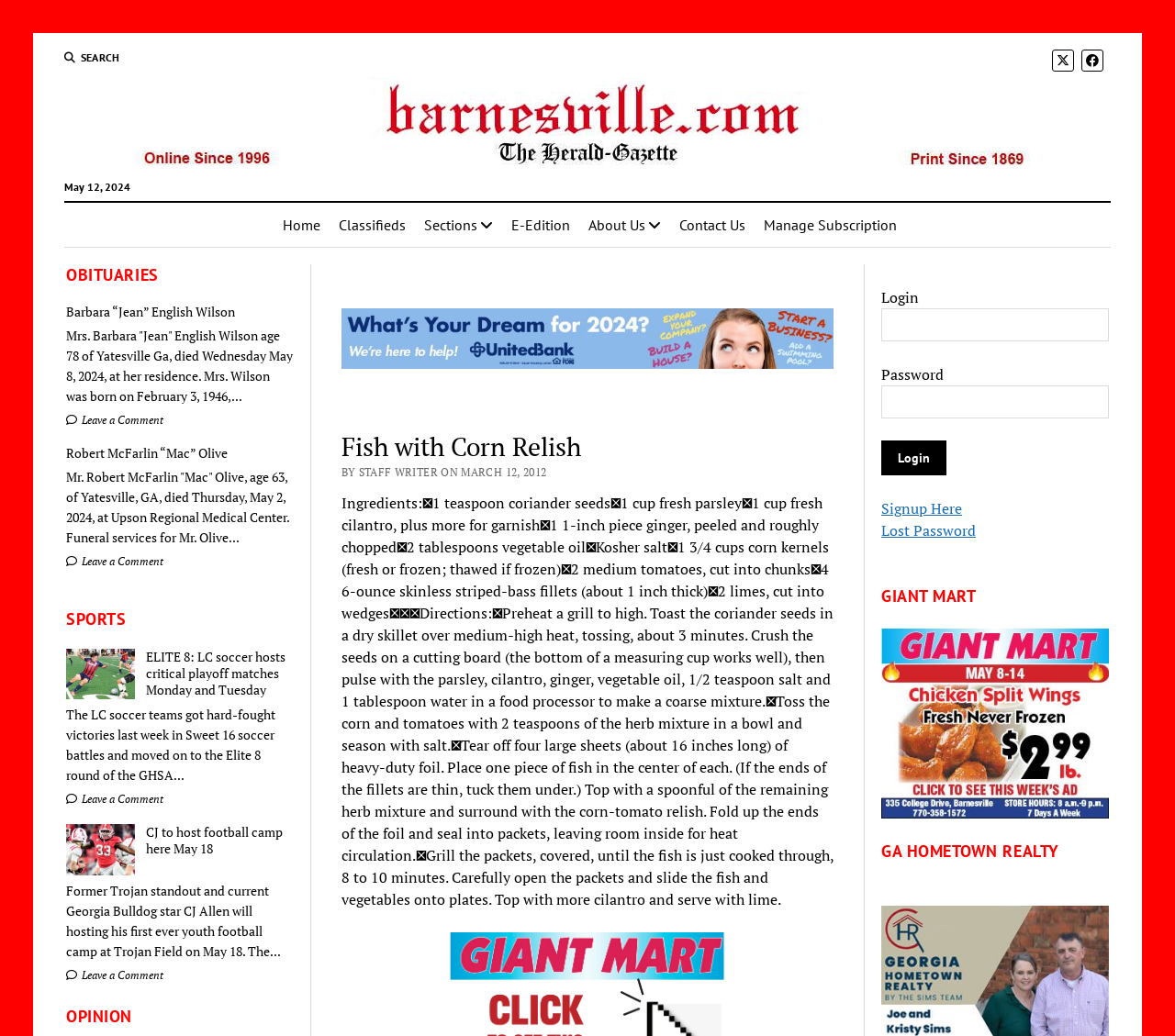Please identify the coordinates of the bounding box that should be clicked to fulfill this instruction: "Login to the website".

[0.75, 0.425, 0.805, 0.459]